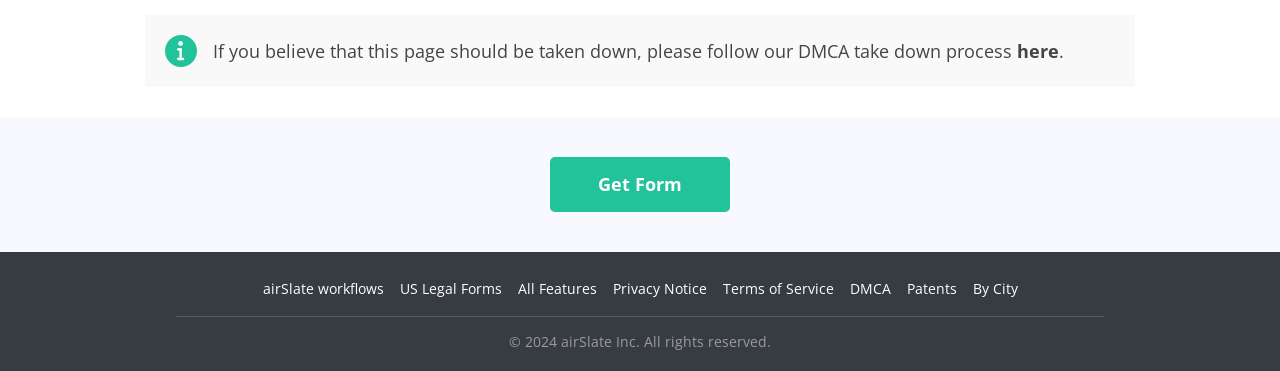Please provide a comprehensive response to the question based on the details in the image: What is the copyright year of the website?

The webpage contains a copyright notice at the bottom, which states '© 2024 airSlate Inc. All rights reserved.'. This indicates that the website's copyright year is 2024.